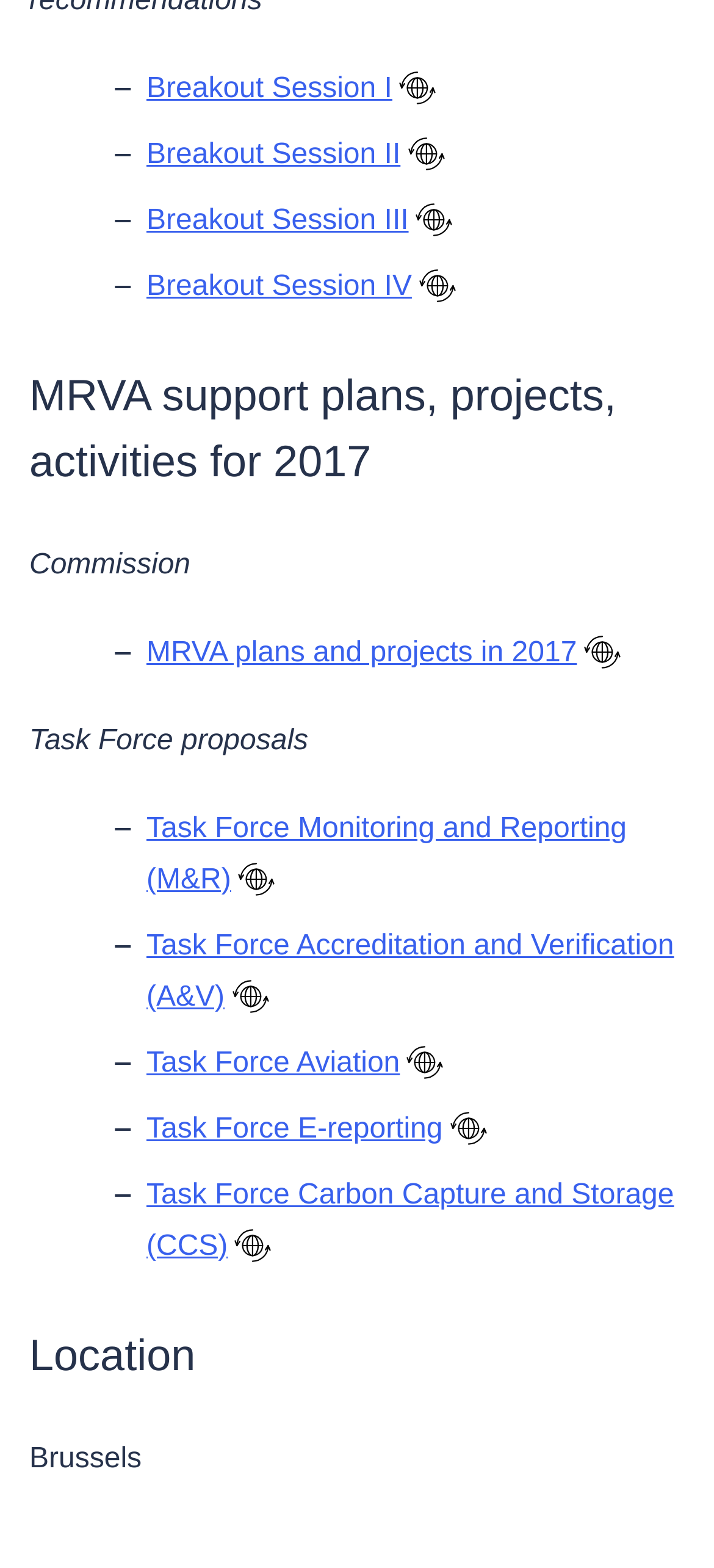Please determine the bounding box coordinates for the element with the description: "Breakout Session I".

[0.205, 0.046, 0.549, 0.066]